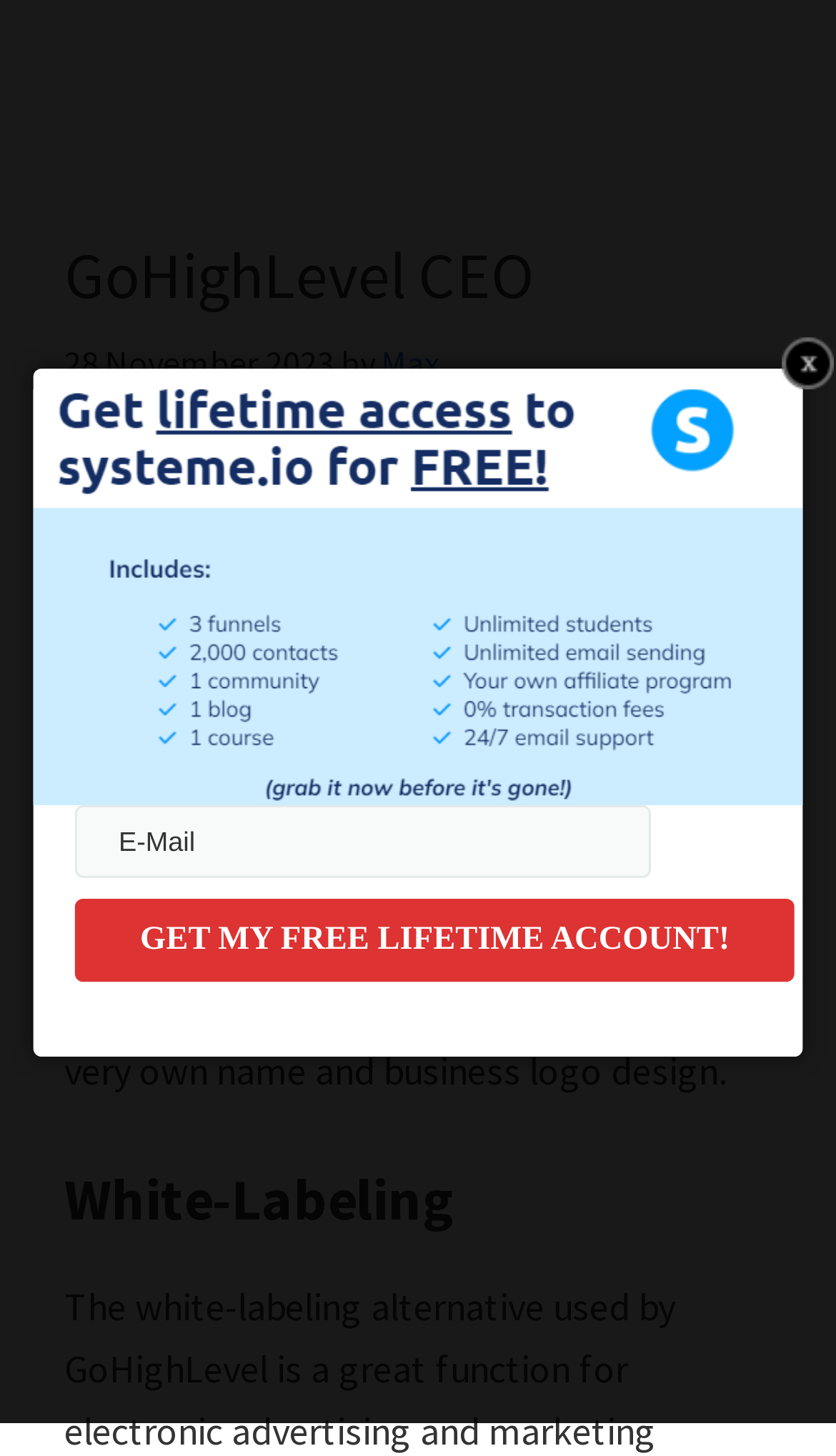Predict the bounding box coordinates for the UI element described as: "name="email" placeholder="E-Mail"". The coordinates should be four float numbers between 0 and 1, presented as [left, top, right, bottom].

[0.09, 0.552, 0.779, 0.602]